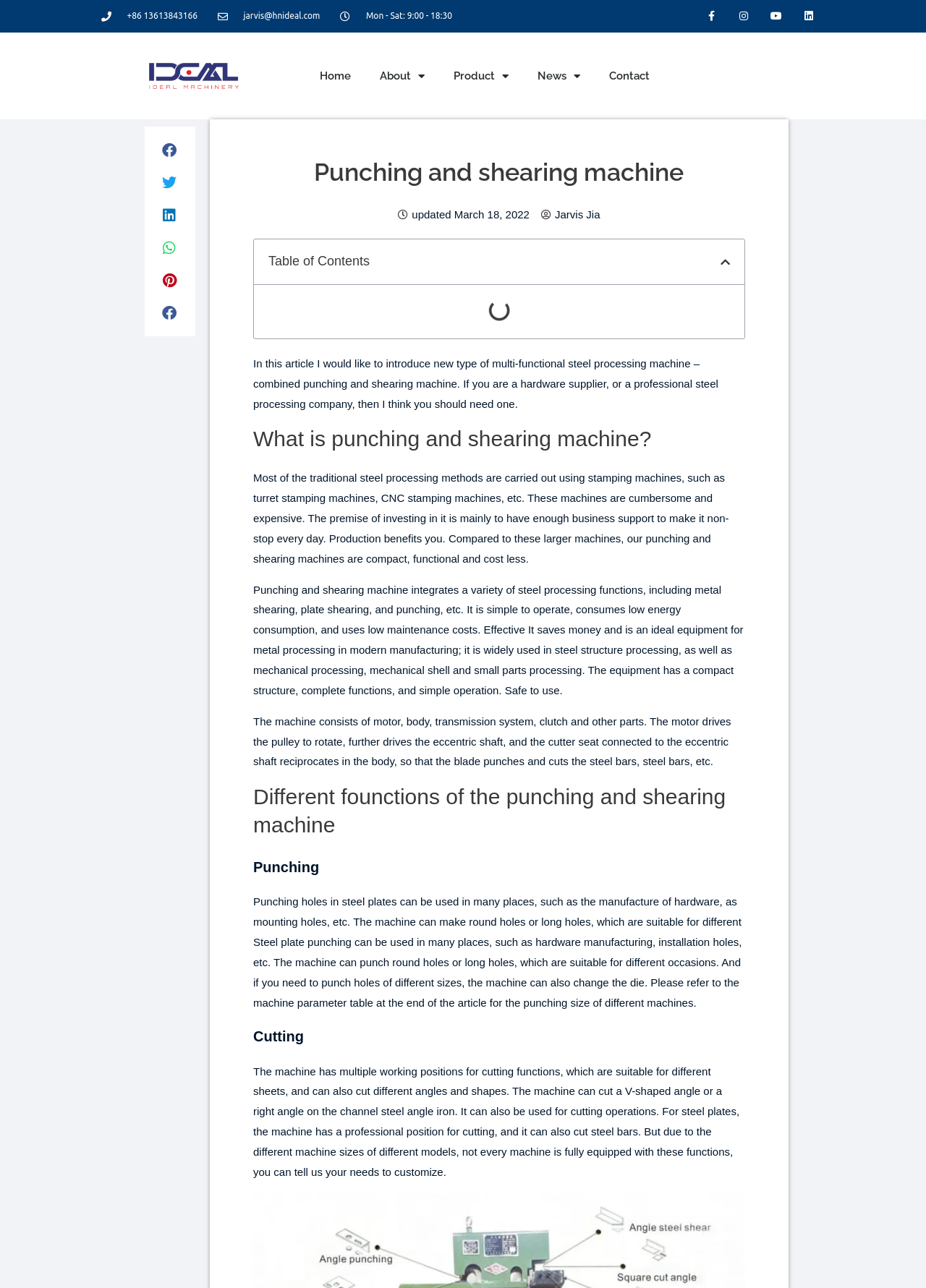What is the purpose of the cutter seat in the punching and shearing machine?
Answer the question with a single word or phrase derived from the image.

Punches and cuts steel bars